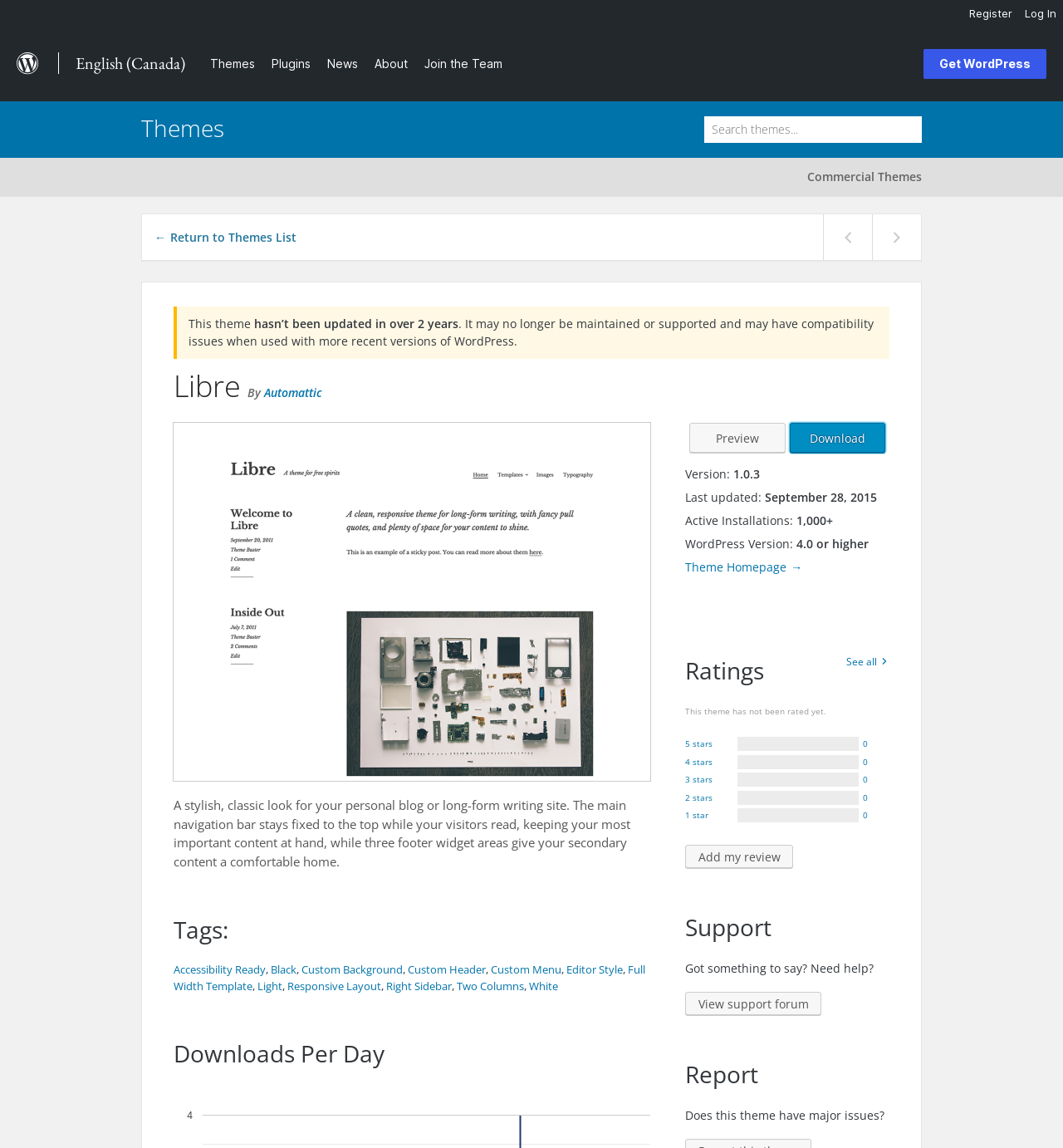Use the details in the image to answer the question thoroughly: 
How many footer widget areas are available?

The webpage mentions that 'three footer widget areas give your secondary content a comfortable home', which implies that there are three footer widget areas available.